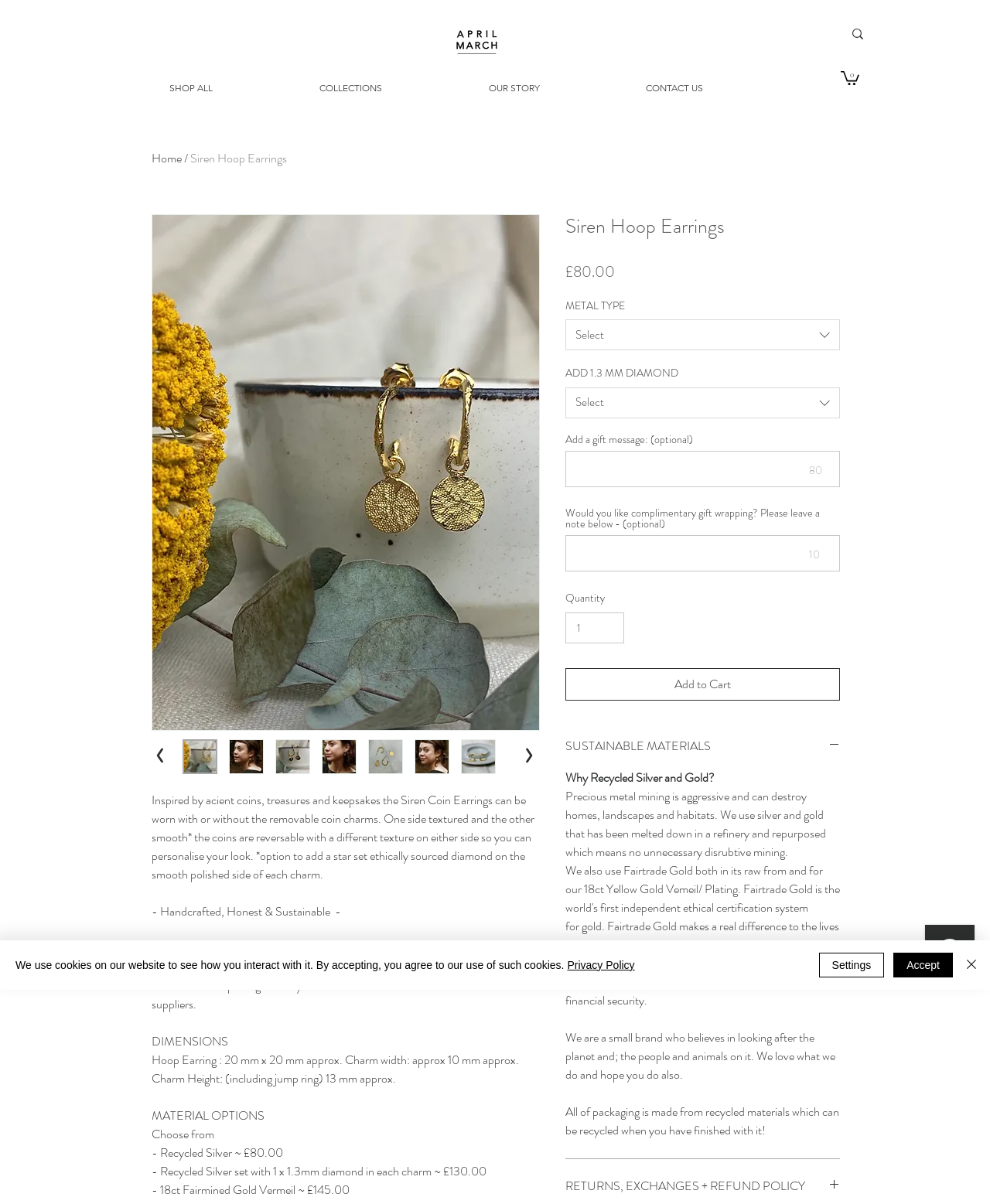What is the material of the earrings?
Please respond to the question with a detailed and informative answer.

I found the answer by reading the text on the webpage, which mentions that the earrings can be made from 'Recycled Silver' or 'Fairmined Gold'. This suggests that these are the two material options available for the earrings.